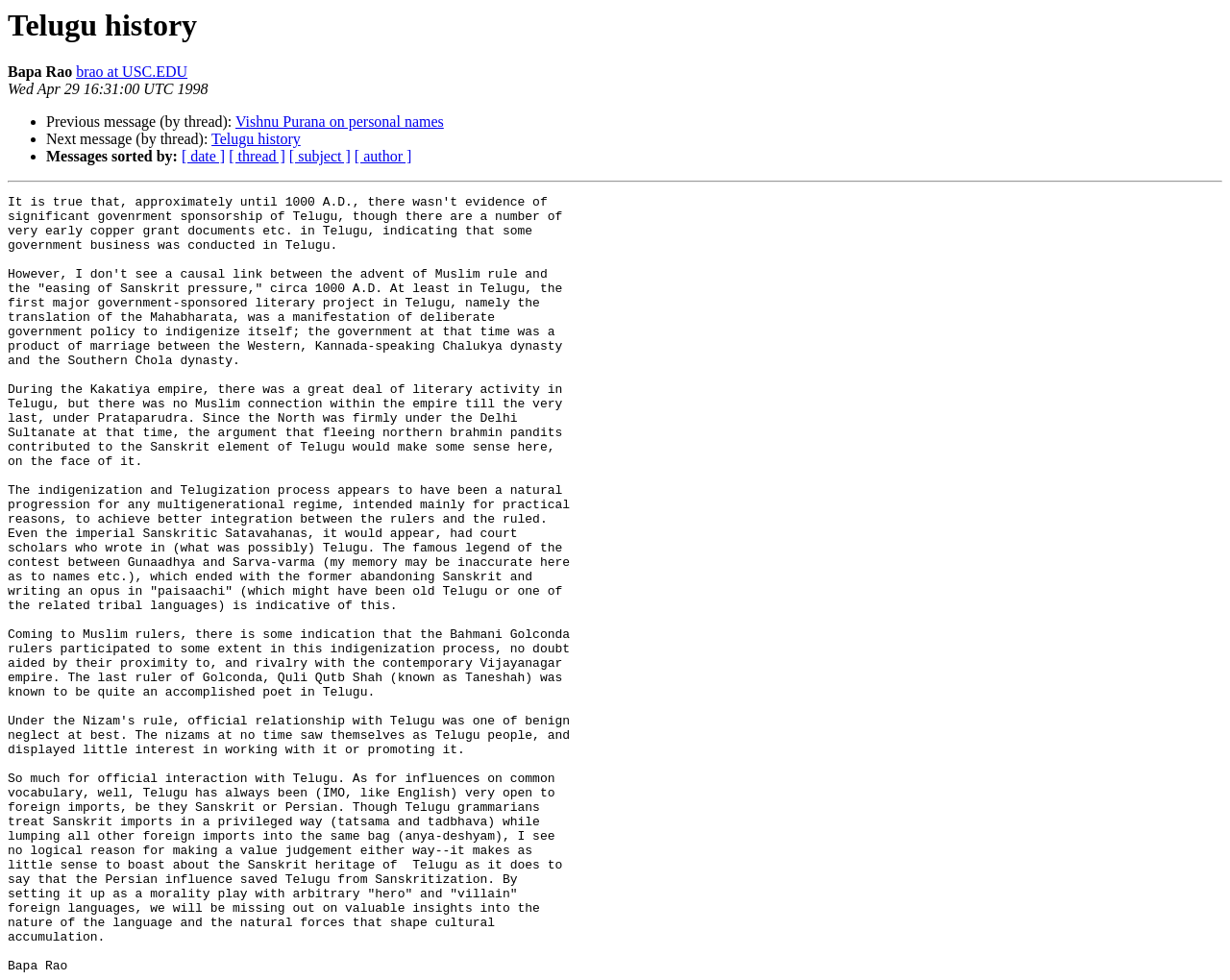Give an in-depth explanation of the webpage layout and content.

The webpage appears to be a discussion forum or email thread related to Telugu history. At the top, there is a heading with the title "Telugu history". Below the title, there is a static text "Bapa Rao" followed by a link "brao at USC.EDU". 

Next to the link, there is a timestamp "Wed Apr 29 16:31:00 UTC 1998". Below the timestamp, there are several list items, each marked with a bullet point. The first list item contains a static text "Previous message (by thread):" followed by a link "Vishnu Purana on personal names". 

The second list item has a static text "Next message (by thread):" followed by a link "Telugu history". The third list item contains a static text "Messages sorted by:" followed by four links: "[ date ]", "[ thread ]", "[ subject ]", and "[ author ]". 

A horizontal separator line is located below these list items, separating them from the rest of the content.